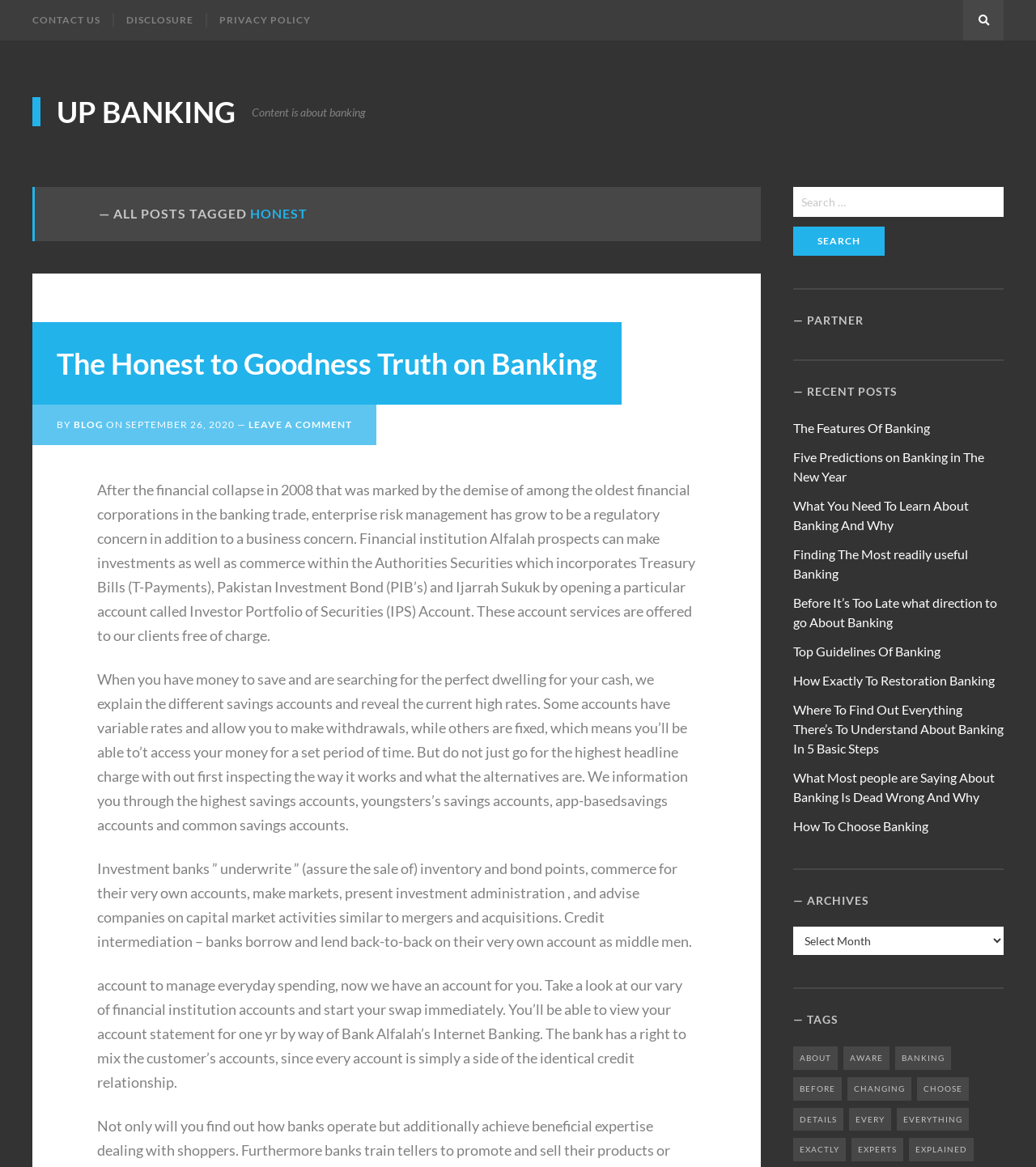Locate the primary heading on the webpage and return its text.

ALL POSTS TAGGED HONEST